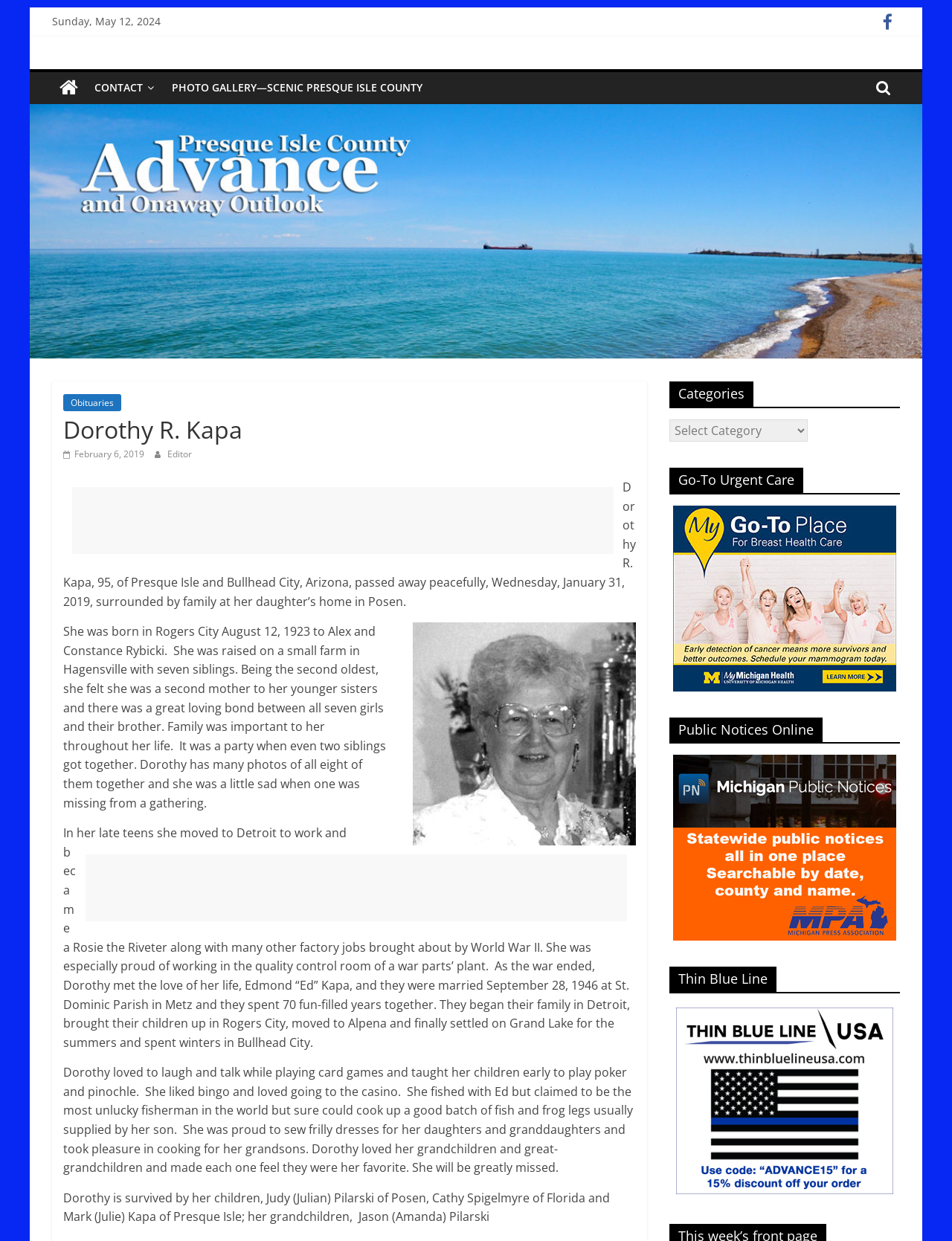Using the description "Our Programs", predict the bounding box of the relevant HTML element.

None